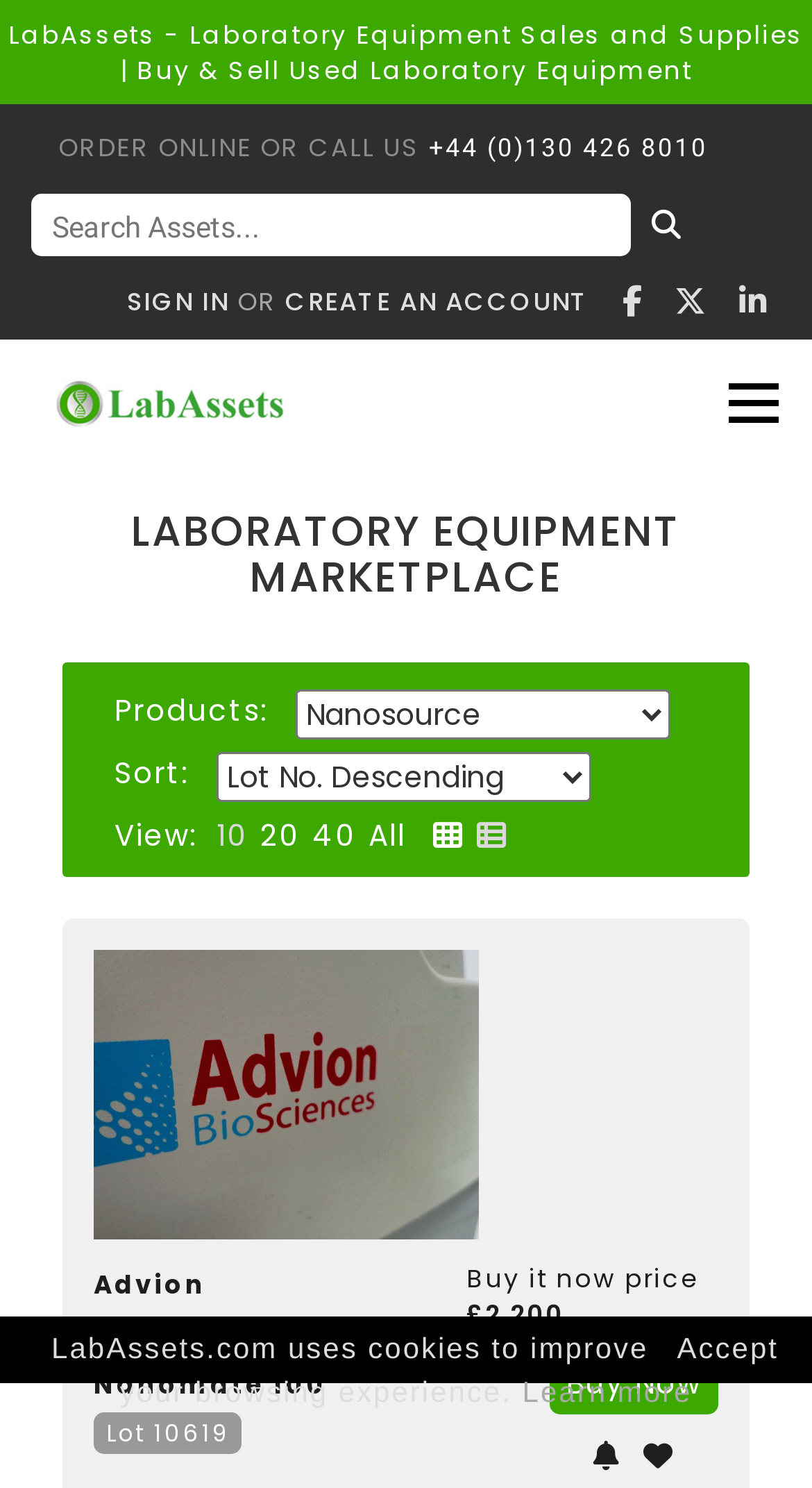Locate the bounding box coordinates of the region to be clicked to comply with the following instruction: "Search for laboratory equipment". The coordinates must be four float numbers between 0 and 1, in the form [left, top, right, bottom].

[0.038, 0.131, 0.777, 0.173]